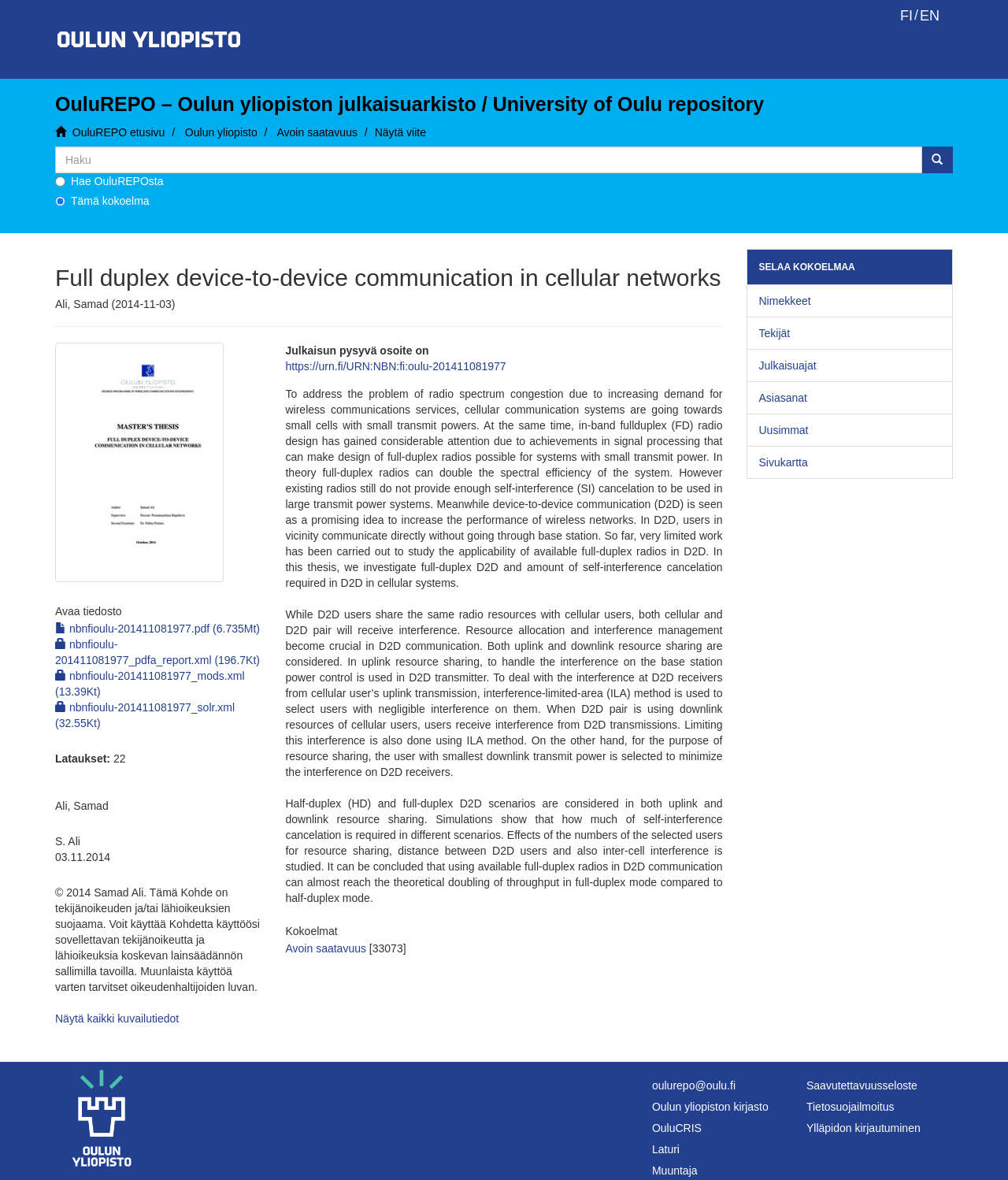What is the purpose of the ILA method?
Please answer the question with as much detail as possible using the screenshot.

The purpose of the ILA method is mentioned in the text 'To deal with the interference at D2D receivers from cellular user’s uplink transmission, interference-limited-area (ILA) method is used to select users with negligible interference on them.' which is located in the section with the detailed description of the thesis.